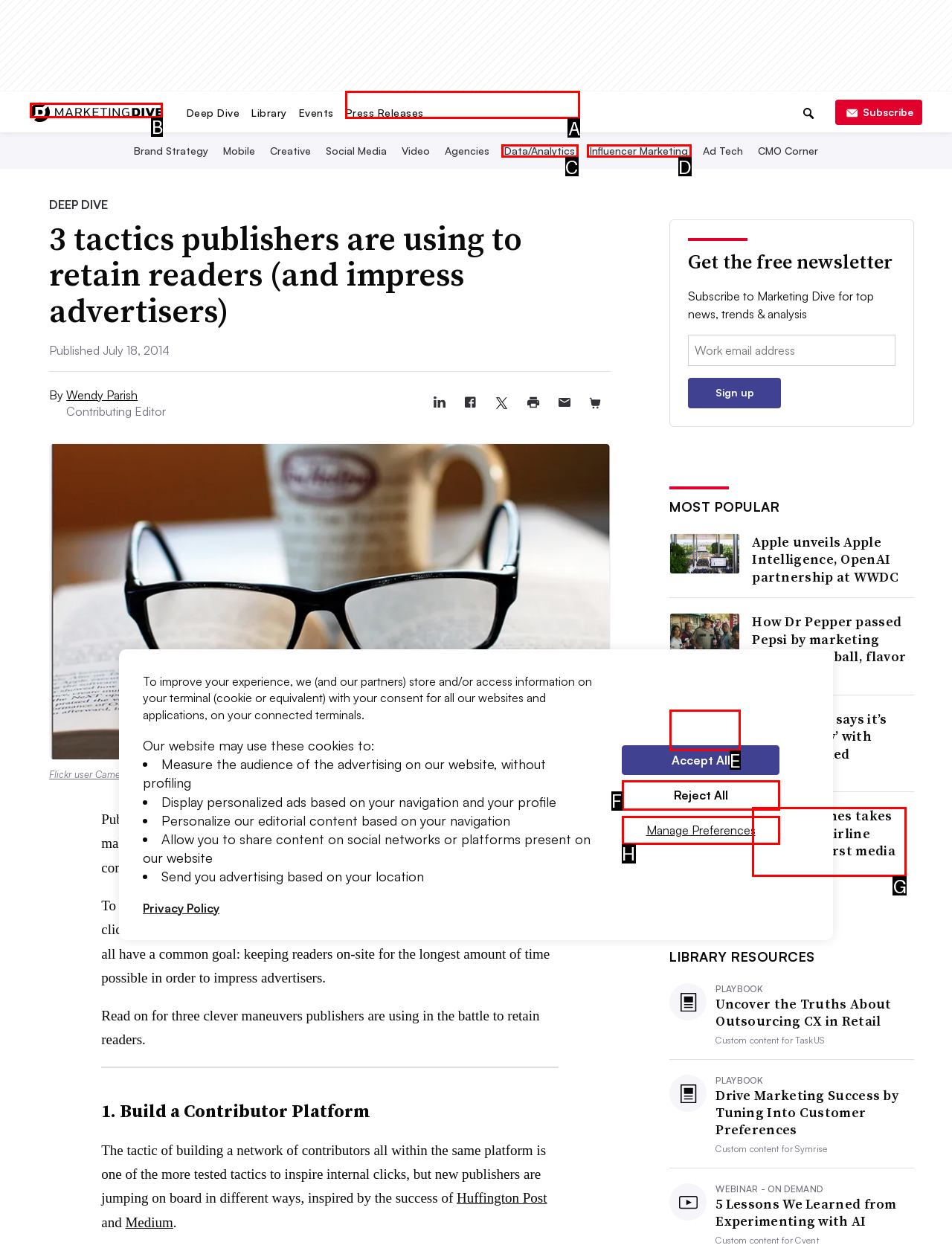Tell me which one HTML element you should click to complete the following task: Sell on Alibaba.com
Answer with the option's letter from the given choices directly.

None